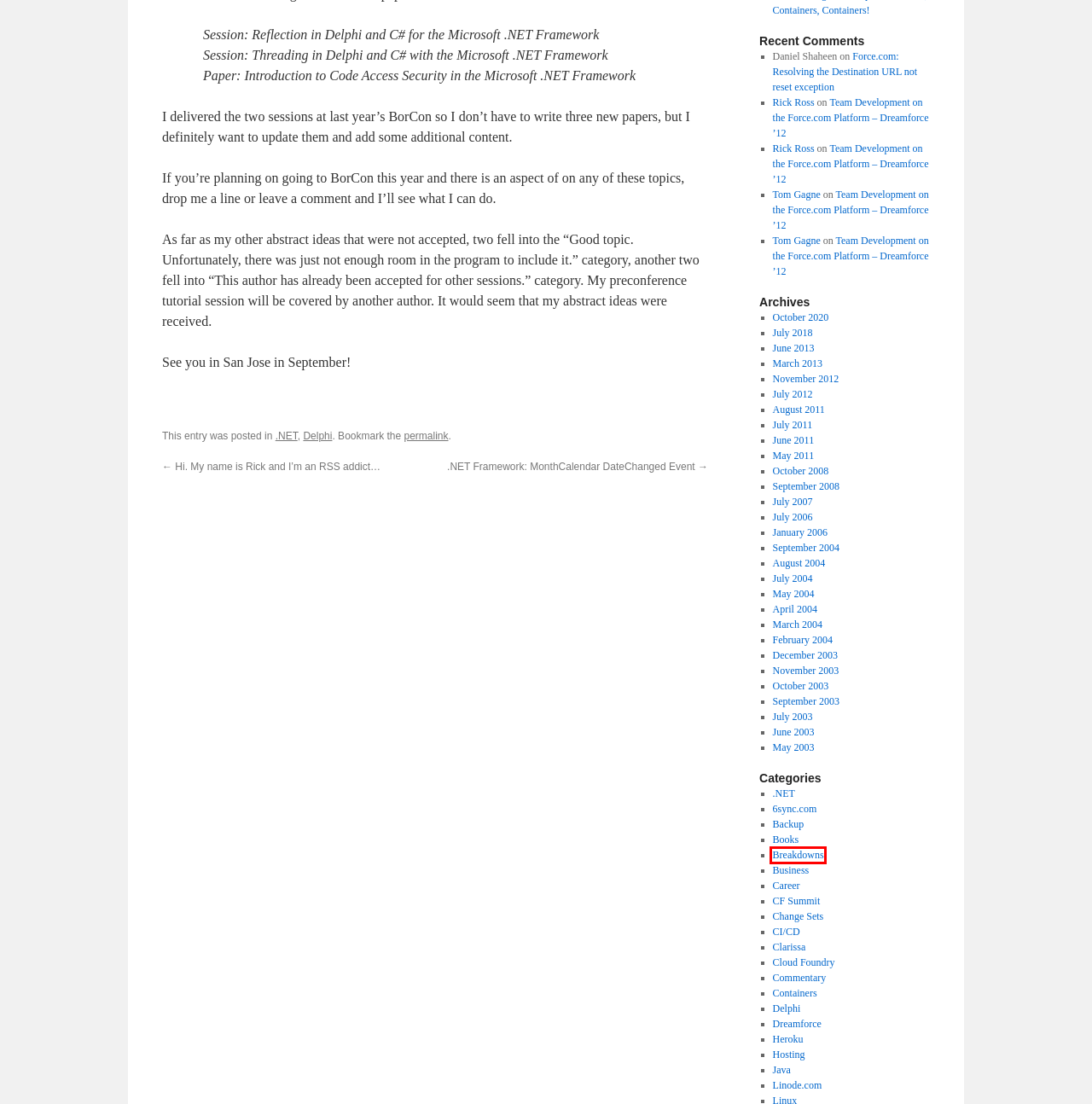Look at the screenshot of a webpage where a red bounding box surrounds a UI element. Your task is to select the best-matching webpage description for the new webpage after you click the element within the bounding box. The available options are:
A. Dreamforce | Rick-Ross.com
B. Books | Rick-Ross.com
C. June | 2013 | Rick-Ross.com
D. Change Sets | Rick-Ross.com
E. Containers | Rick-Ross.com
F. October | 2008 | Rick-Ross.com
G. Breakdowns | Rick-Ross.com
H. September | 2003 | Rick-Ross.com

G